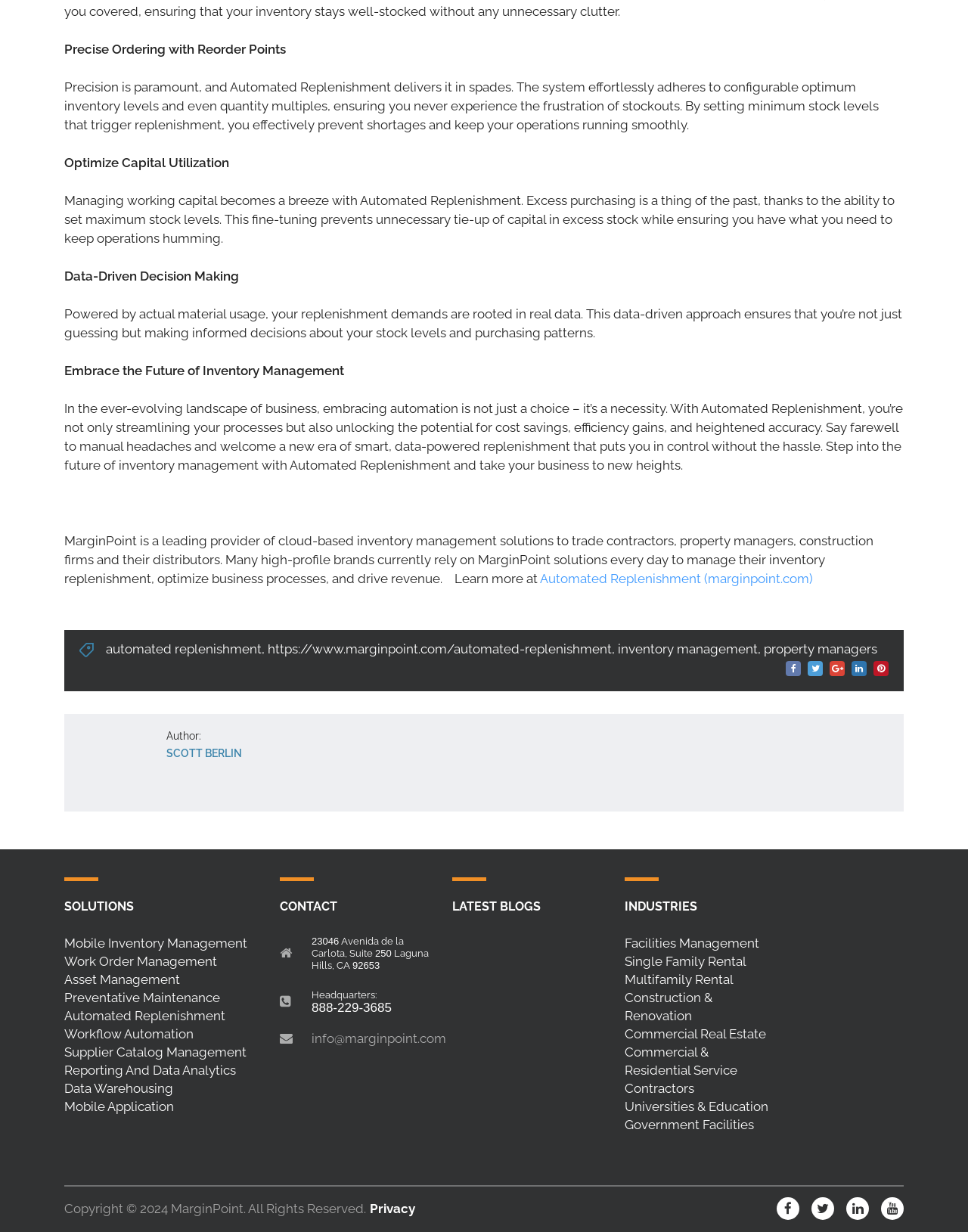Identify the bounding box coordinates for the element you need to click to achieve the following task: "View the privacy policy". Provide the bounding box coordinates as four float numbers between 0 and 1, in the form [left, top, right, bottom].

[0.378, 0.975, 0.429, 0.987]